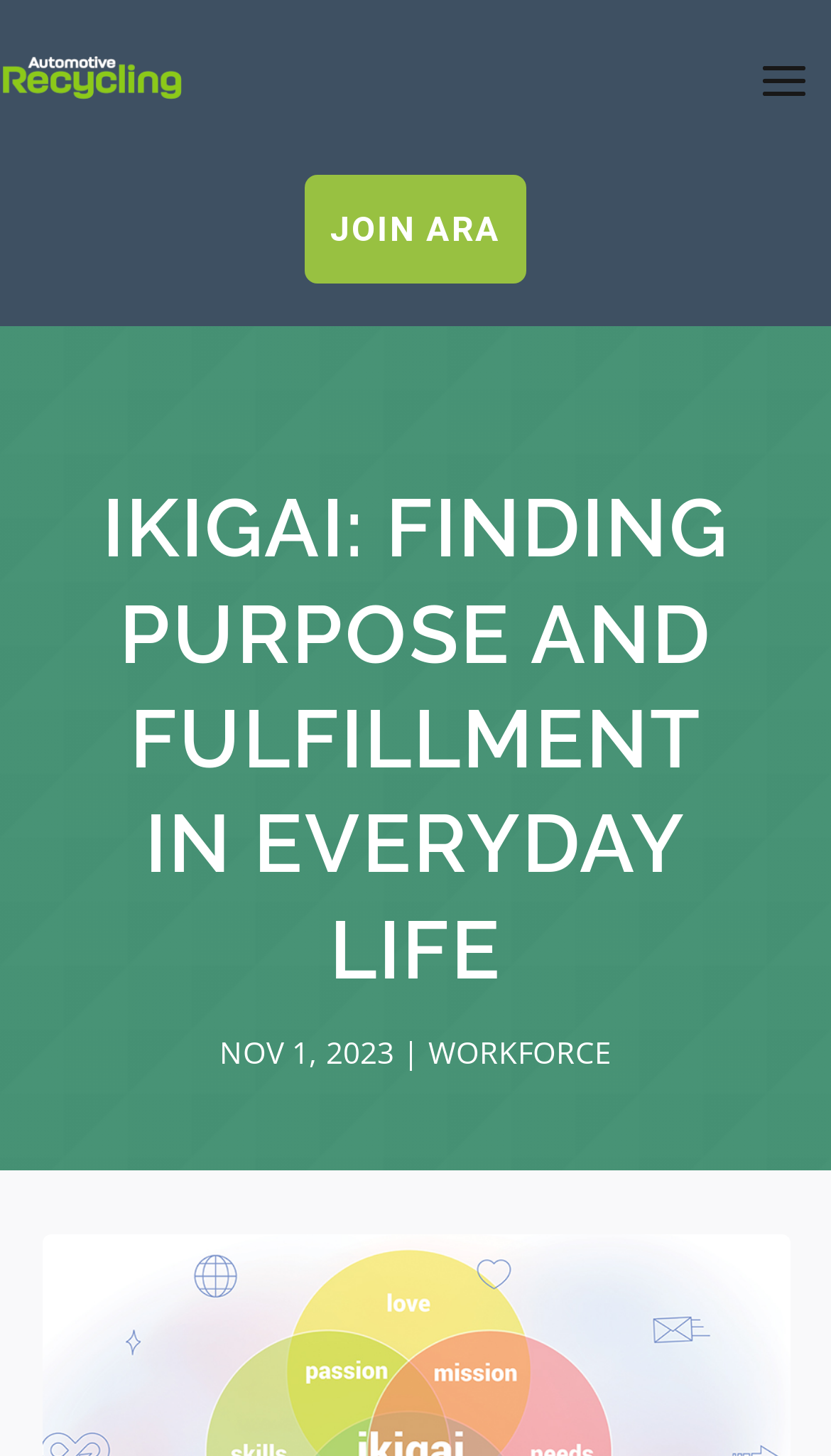How many links are there in the top section of the webpage?
Please interpret the details in the image and answer the question thoroughly.

I counted the number of link elements in the top section of the webpage, which are 'Automotive Recycling' and 'JOIN ARA', so there are 2 links.